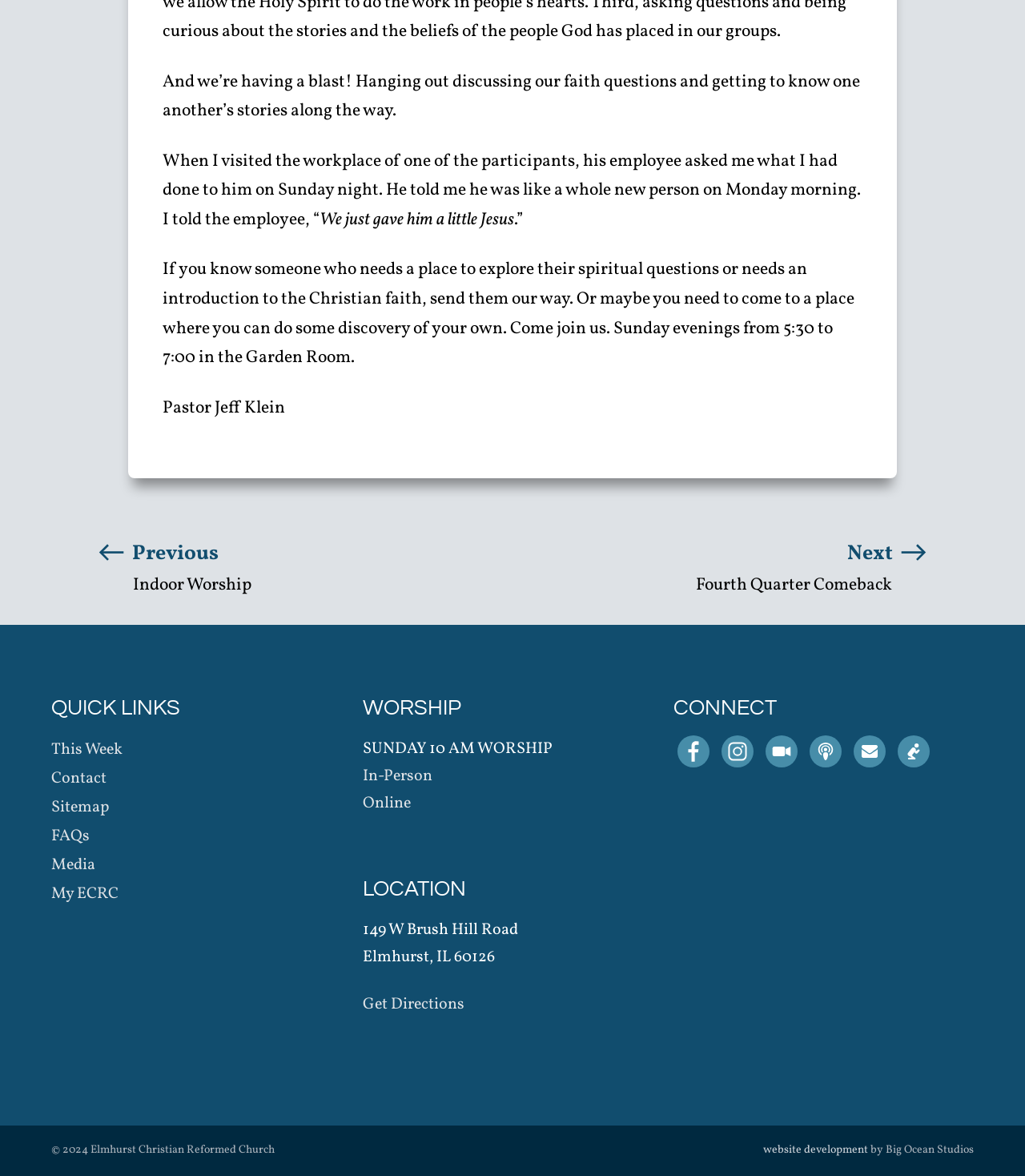Locate the bounding box coordinates of the segment that needs to be clicked to meet this instruction: "View FAQs".

[0.05, 0.702, 0.088, 0.721]